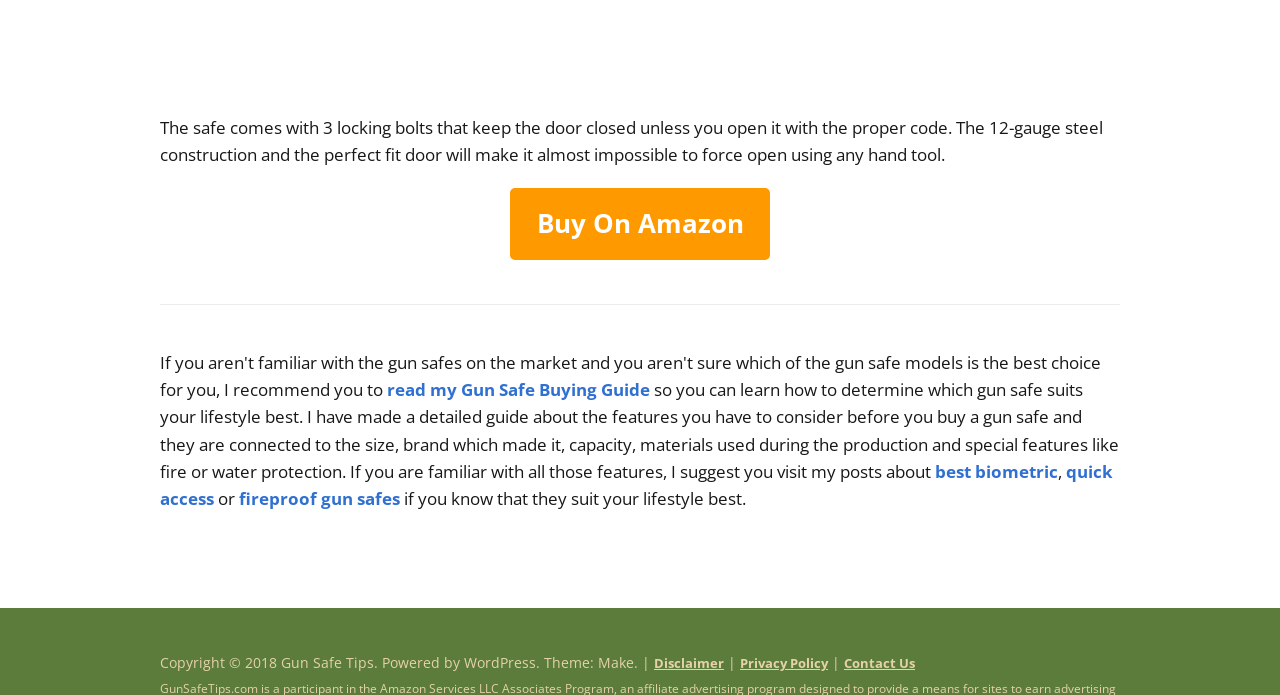Given the element description, predict the bounding box coordinates in the format (top-left x, top-left y, bottom-right x, bottom-right y). Make sure all values are between 0 and 1. Here is the element description: Youtube

None